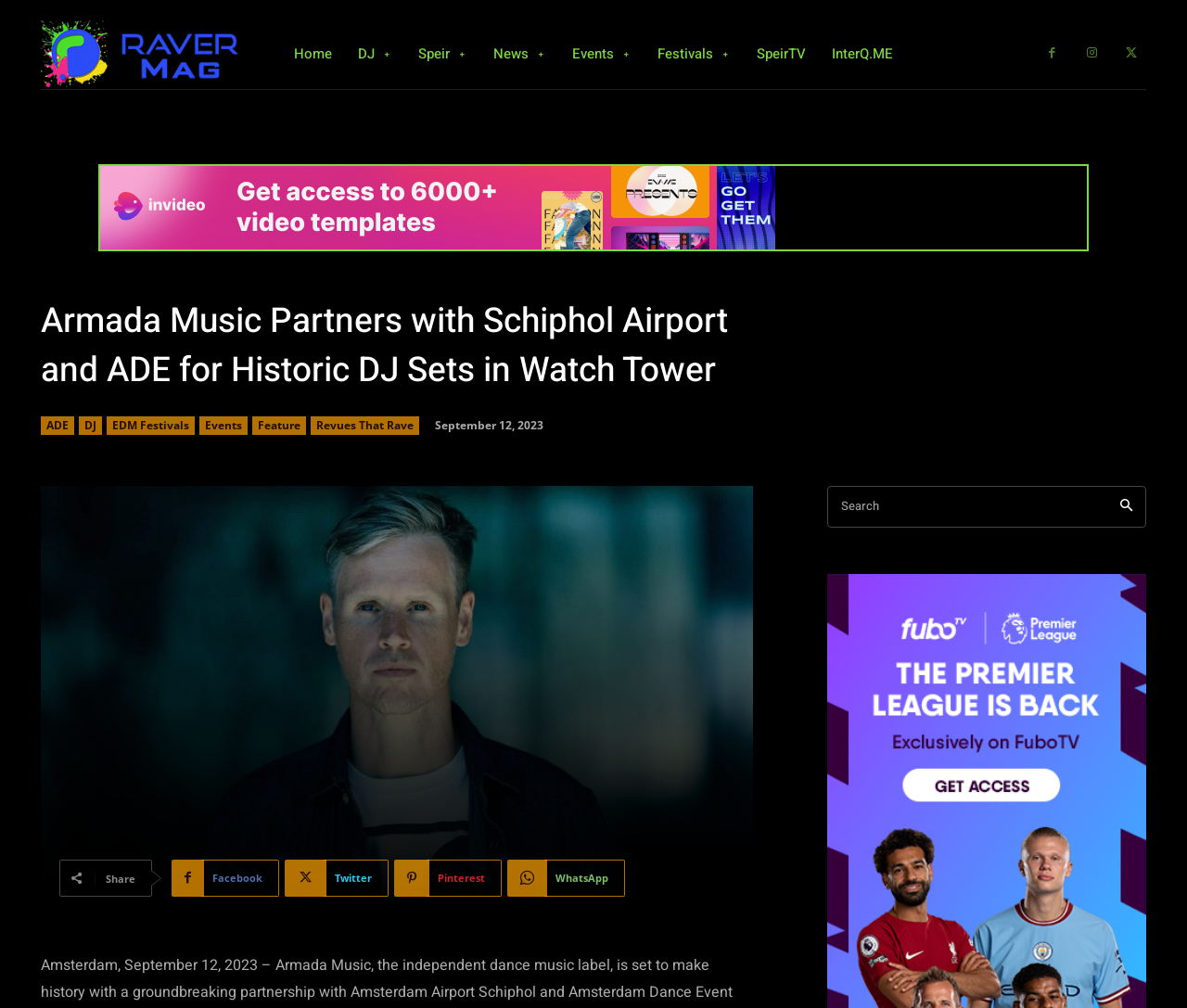What is the purpose of the search bar?
Respond with a short answer, either a single word or a phrase, based on the image.

To search the website